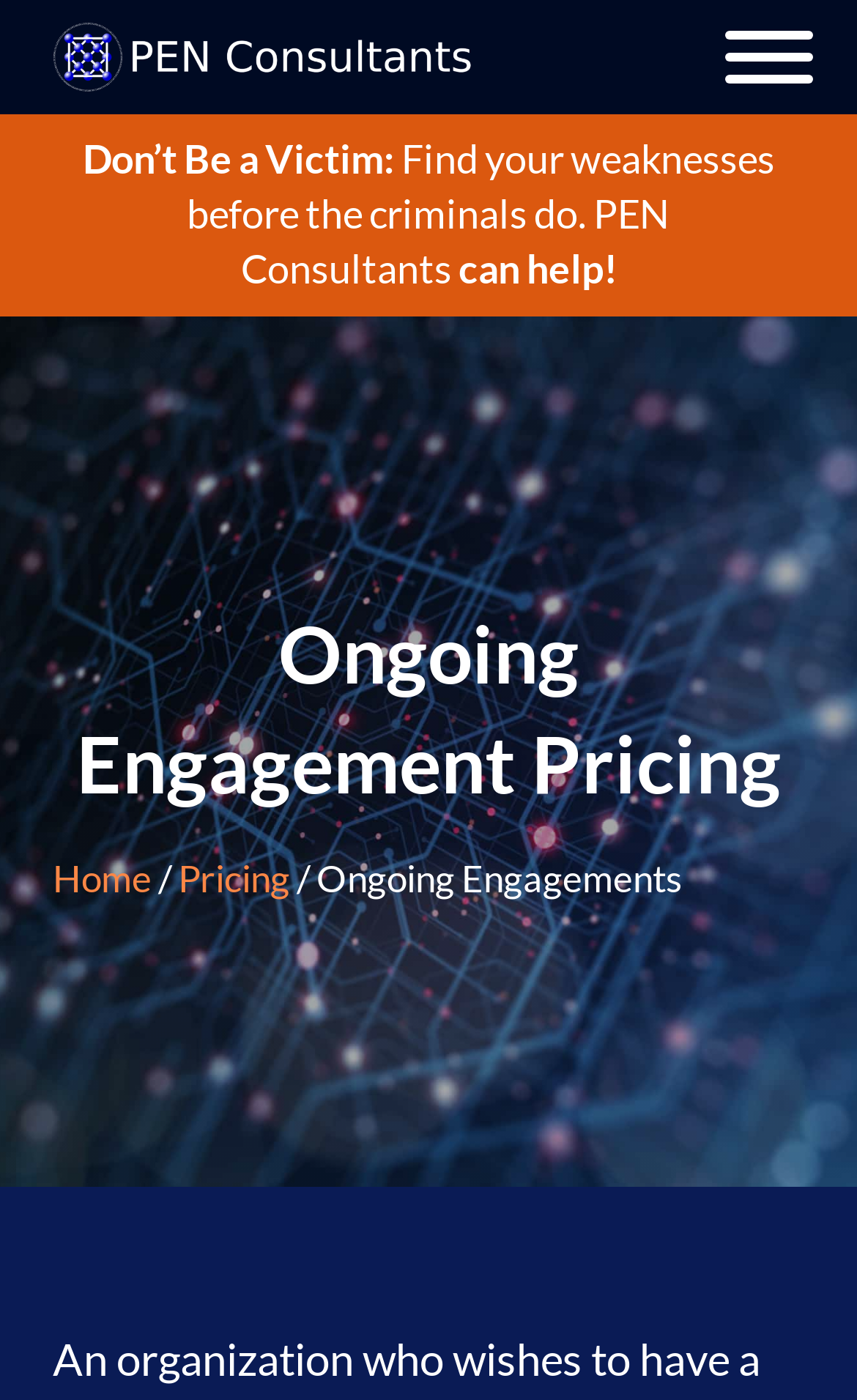Given the element description "alt="PEN Consultants Logo"" in the screenshot, predict the bounding box coordinates of that UI element.

[0.062, 0.016, 0.562, 0.066]